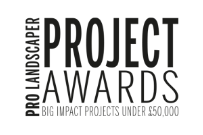Based on the image, provide a detailed response to the question:
What is the aesthetic of the logo's design?

The caption describes the logo's design as having 'bold typography and clear layout', which suggests a modern and professional aesthetic, emphasizing recognition for innovative landscaping endeavors.